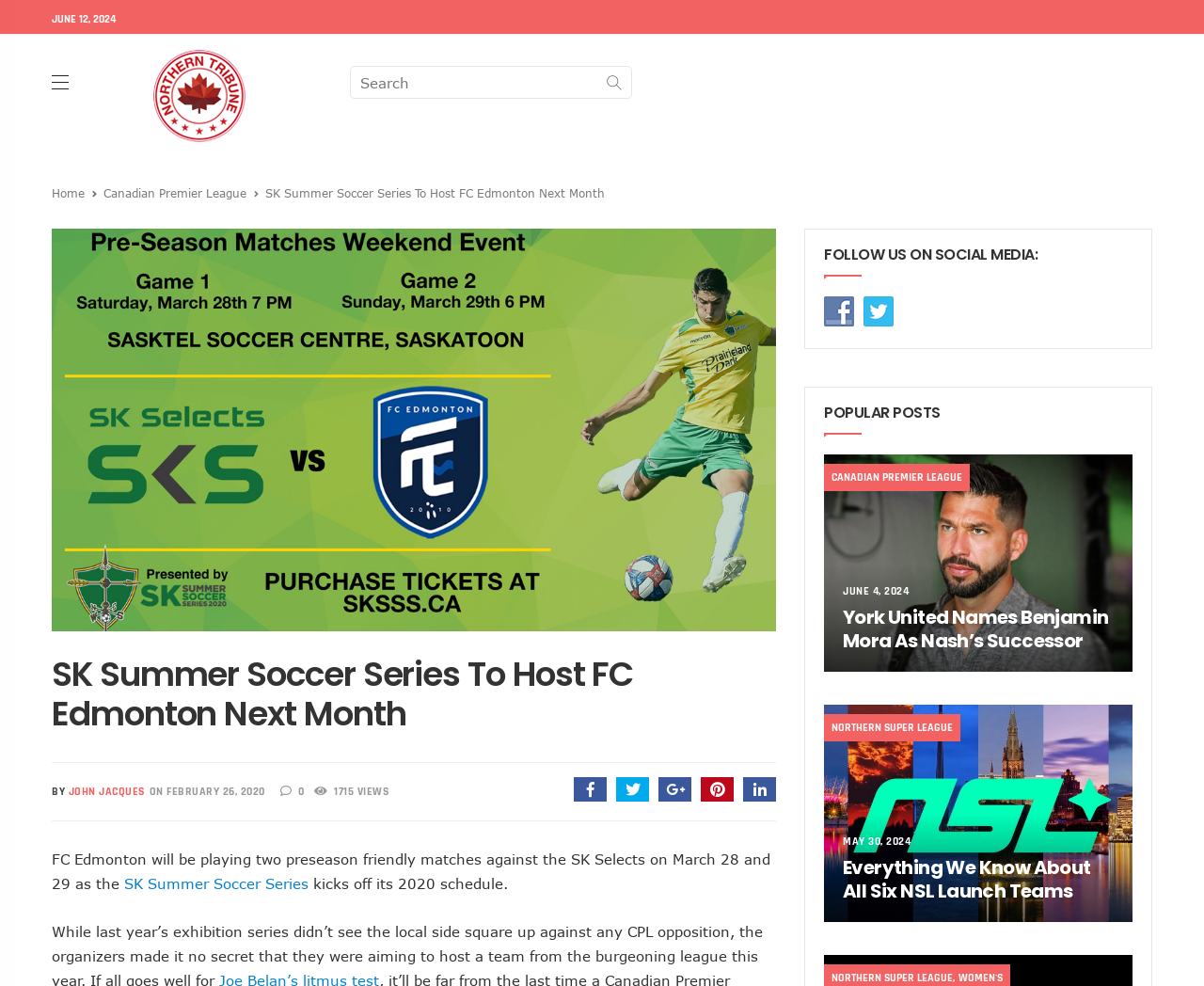Can you determine the bounding box coordinates of the area that needs to be clicked to fulfill the following instruction: "Go to the home page"?

[0.043, 0.189, 0.07, 0.202]